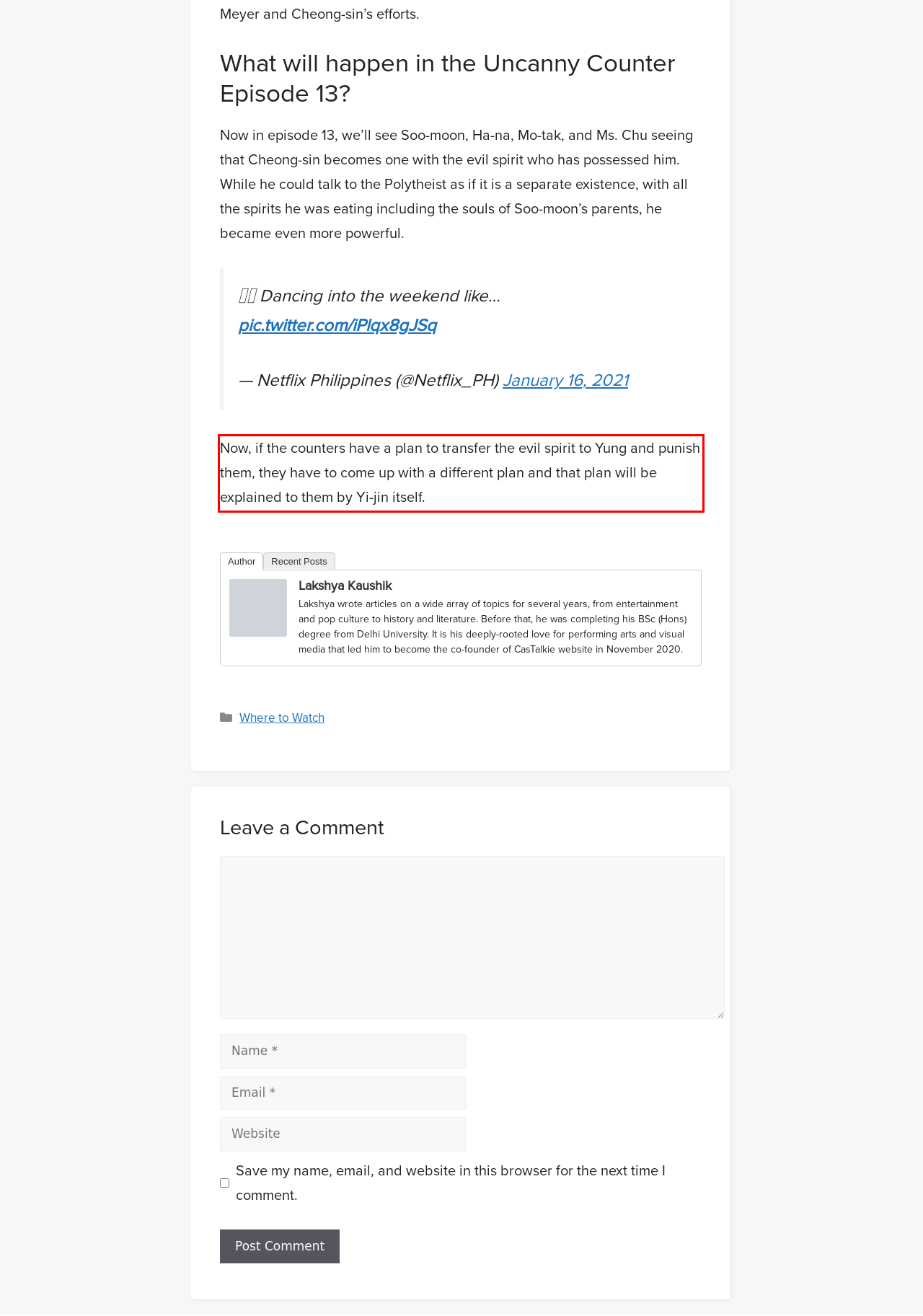Examine the screenshot of the webpage, locate the red bounding box, and generate the text contained within it.

Now, if the counters have a plan to transfer the evil spirit to Yung and punish them, they have to come up with a different plan and that plan will be explained to them by Yi-jin itself.